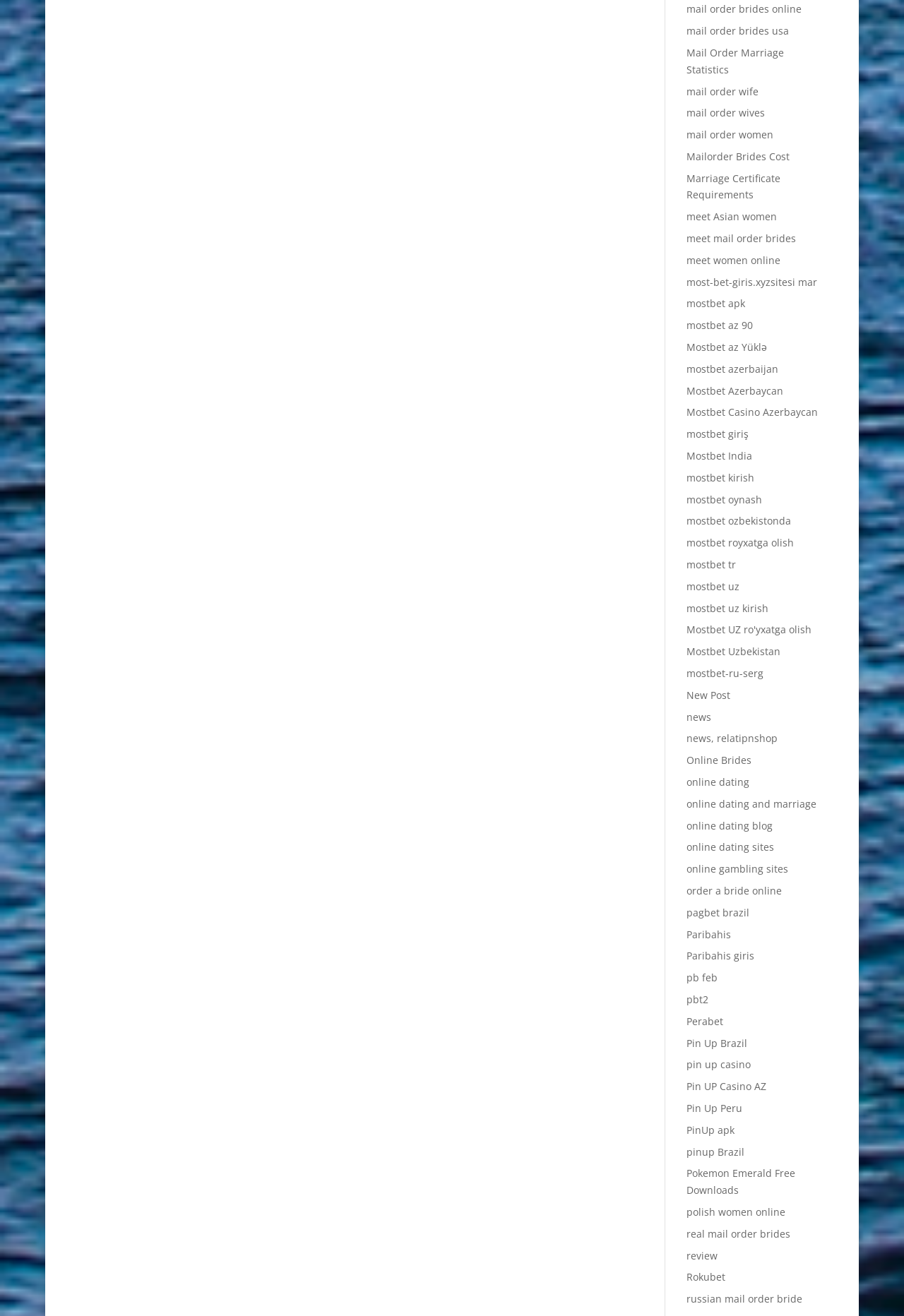Locate the bounding box coordinates of the clickable element to fulfill the following instruction: "explore online dating". Provide the coordinates as four float numbers between 0 and 1 in the format [left, top, right, bottom].

[0.759, 0.589, 0.829, 0.599]